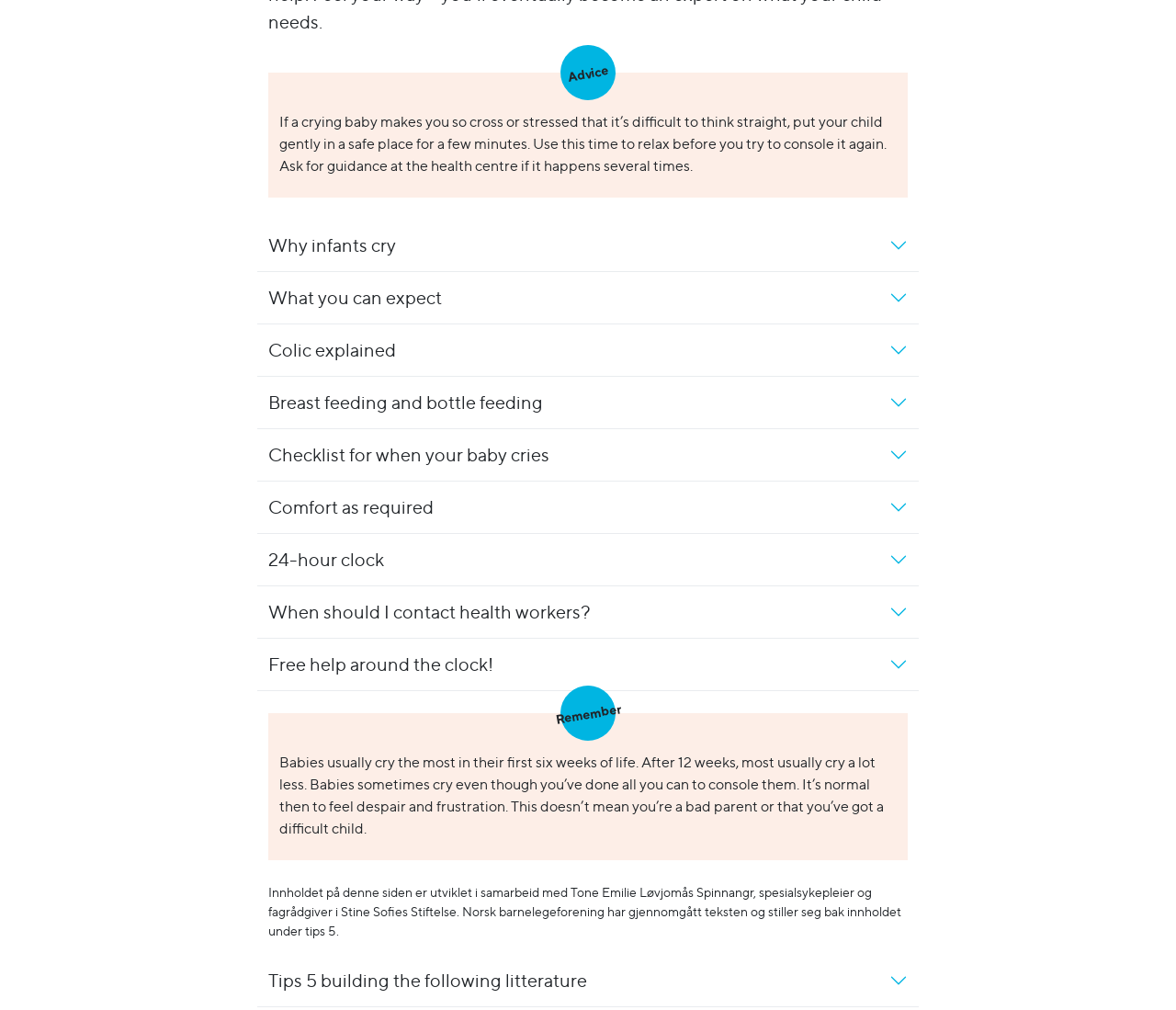Given the element description Breast feeding and bottle feeding, identify the bounding box coordinates for the UI element on the webpage screenshot. The format should be (top-left x, top-left y, bottom-right x, bottom-right y), with values between 0 and 1.

[0.219, 0.373, 0.781, 0.424]